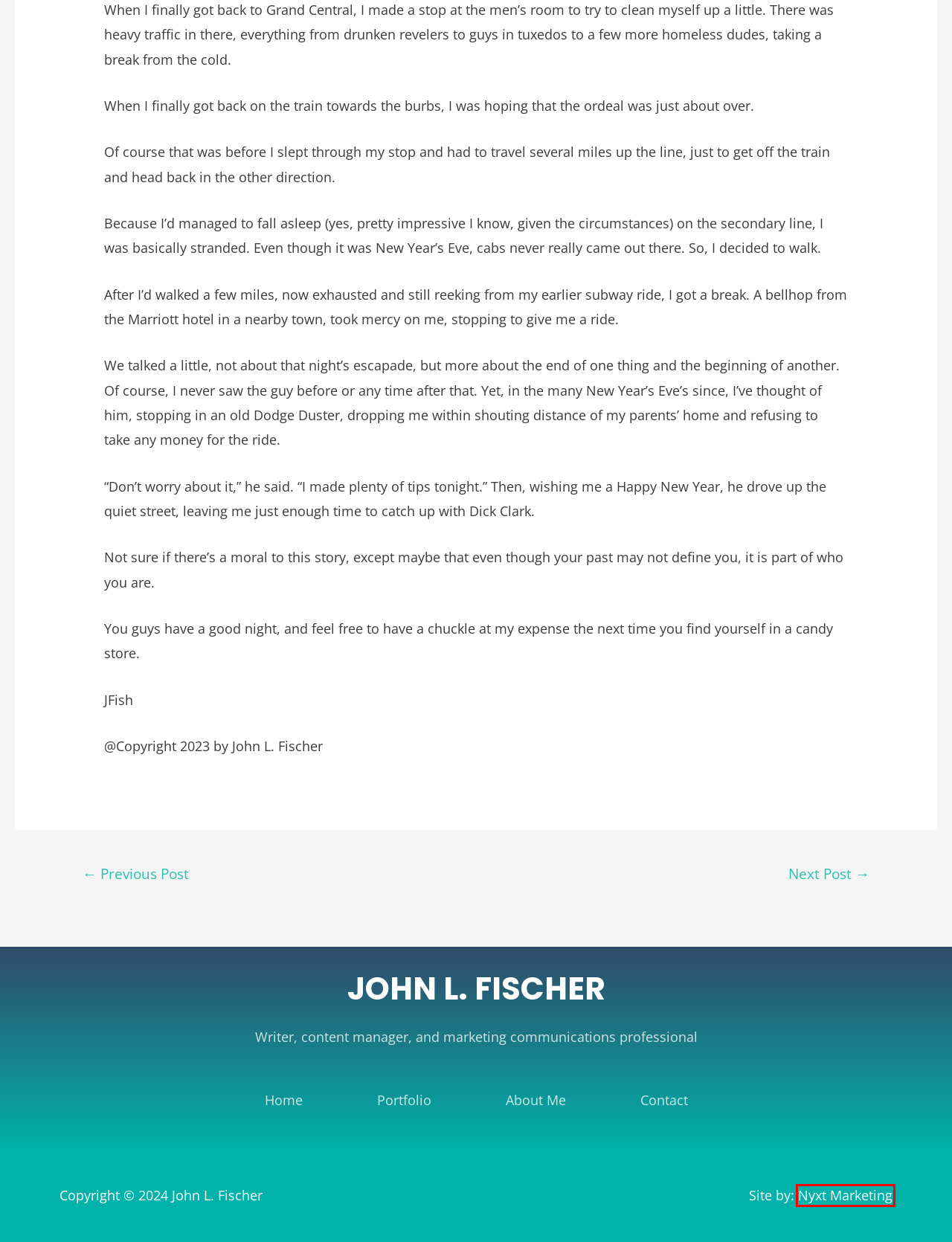You have a screenshot of a webpage with a red bounding box around an element. Select the webpage description that best matches the new webpage after clicking the element within the red bounding box. Here are the descriptions:
A. Winter Solstice 2023 – John L. Fischer
B. Portfolio – John L. Fischer
C. Hindsight Sammy/Sammy – John L. Fischer
D. Twenty-two Twos – John L. Fischer
E. Nyxt Marketing: Powerful Digital Marketing Starting at $99!
F. Winter Solstice 2022 – John L. Fischer
G. Short Stories – John L. Fischer
H. Online Writing by John Fischer – John L. Fischer

E